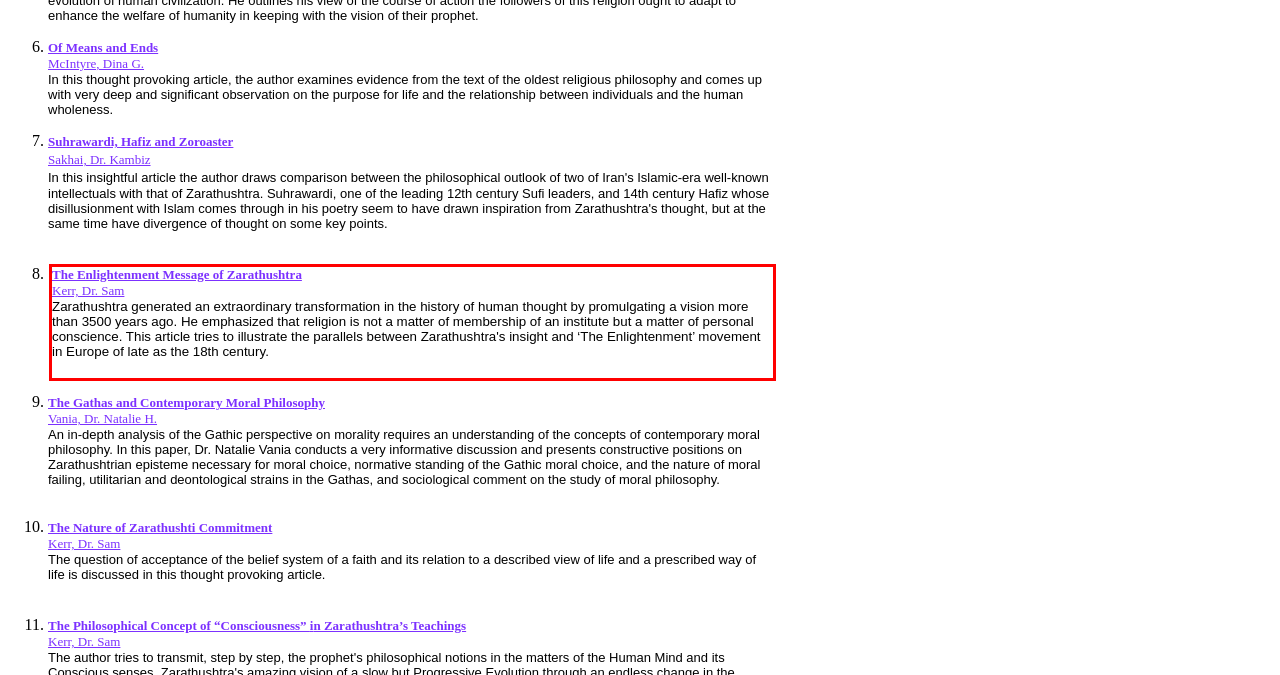Using the provided screenshot of a webpage, recognize and generate the text found within the red rectangle bounding box.

The Enlightenment Message of Zarathushtra Kerr, Dr. Sam Zarathushtra generated an extraordinary transformation in the history of human thought by promulgating a vision more than 3500 years ago. He emphasized that religion is not a matter of membership of an institute but a matter of personal conscience. This article tries to illustrate the parallels between Zarathushtra's insight and ‘The Enlightenment’ movement in Europe of late as the 18th century.